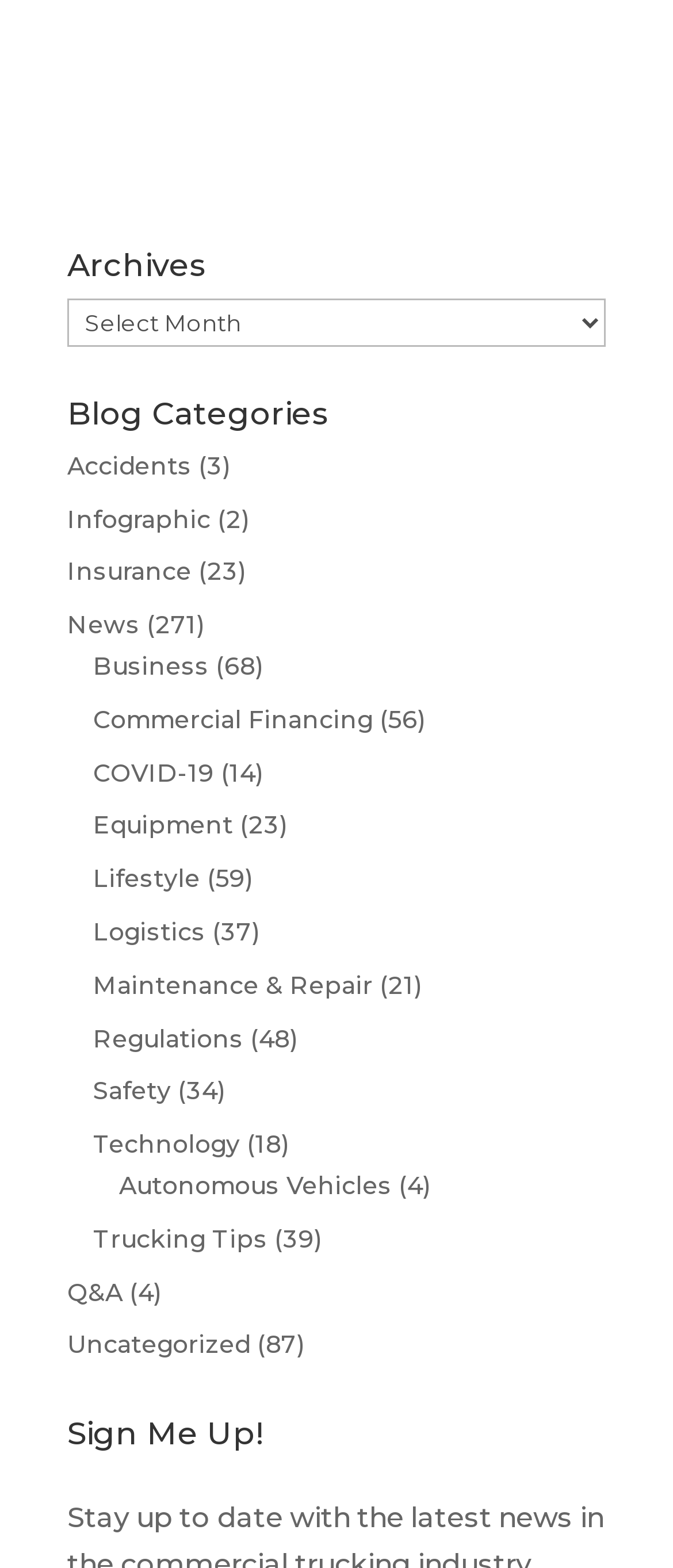What is the last category listed under Blog Categories?
Look at the screenshot and respond with a single word or phrase.

Uncategorized